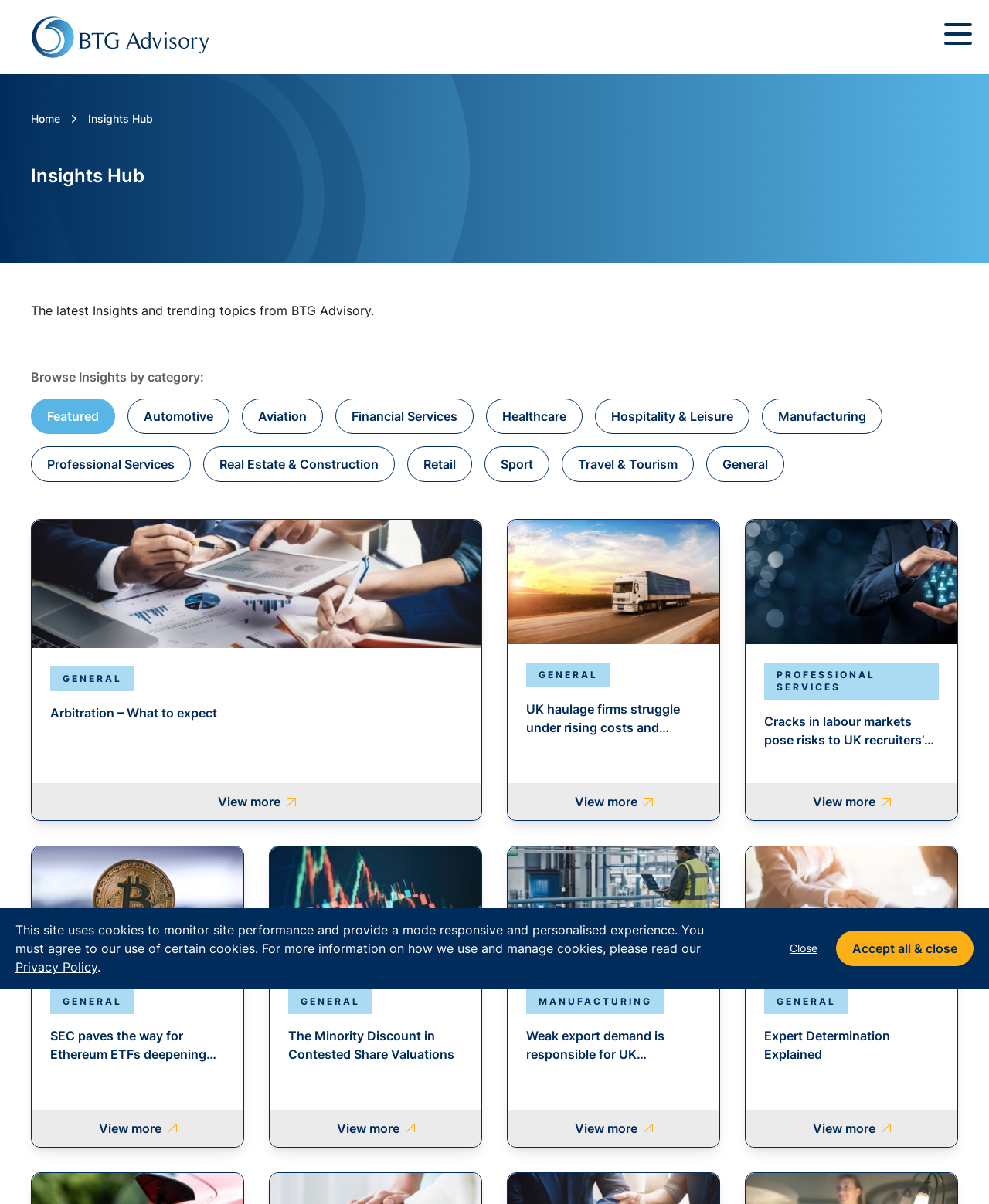Can you find the bounding box coordinates for the element that needs to be clicked to execute this instruction: "Read the article about the Future of financial services"? The coordinates should be given as four float numbers between 0 and 1, i.e., [left, top, right, bottom].

[0.032, 0.432, 0.487, 0.681]